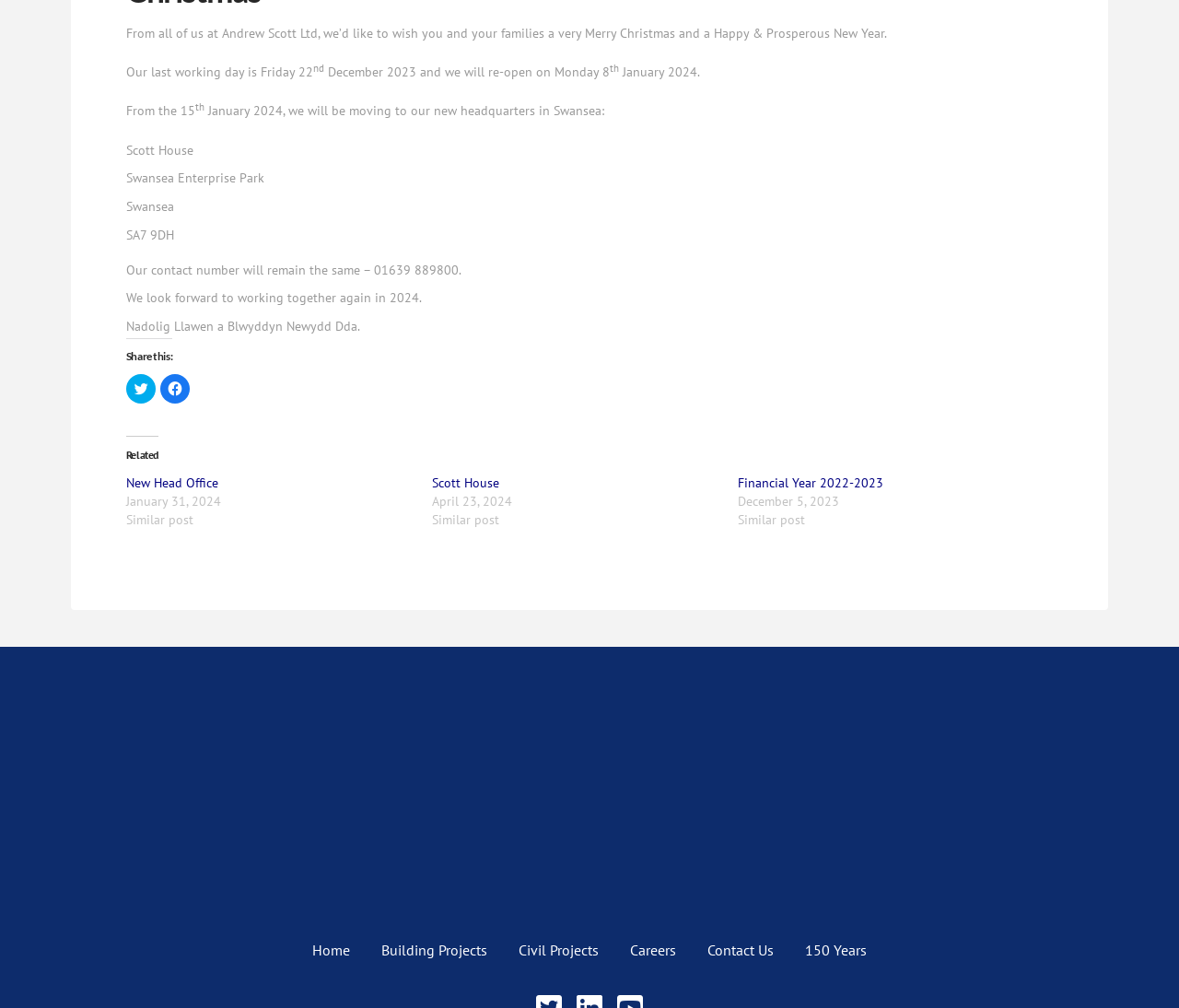Bounding box coordinates should be in the format (top-left x, top-left y, bottom-right x, bottom-right y) and all values should be floating point numbers between 0 and 1. Determine the bounding box coordinate for the UI element described as: Careers

[0.521, 0.92, 0.587, 0.965]